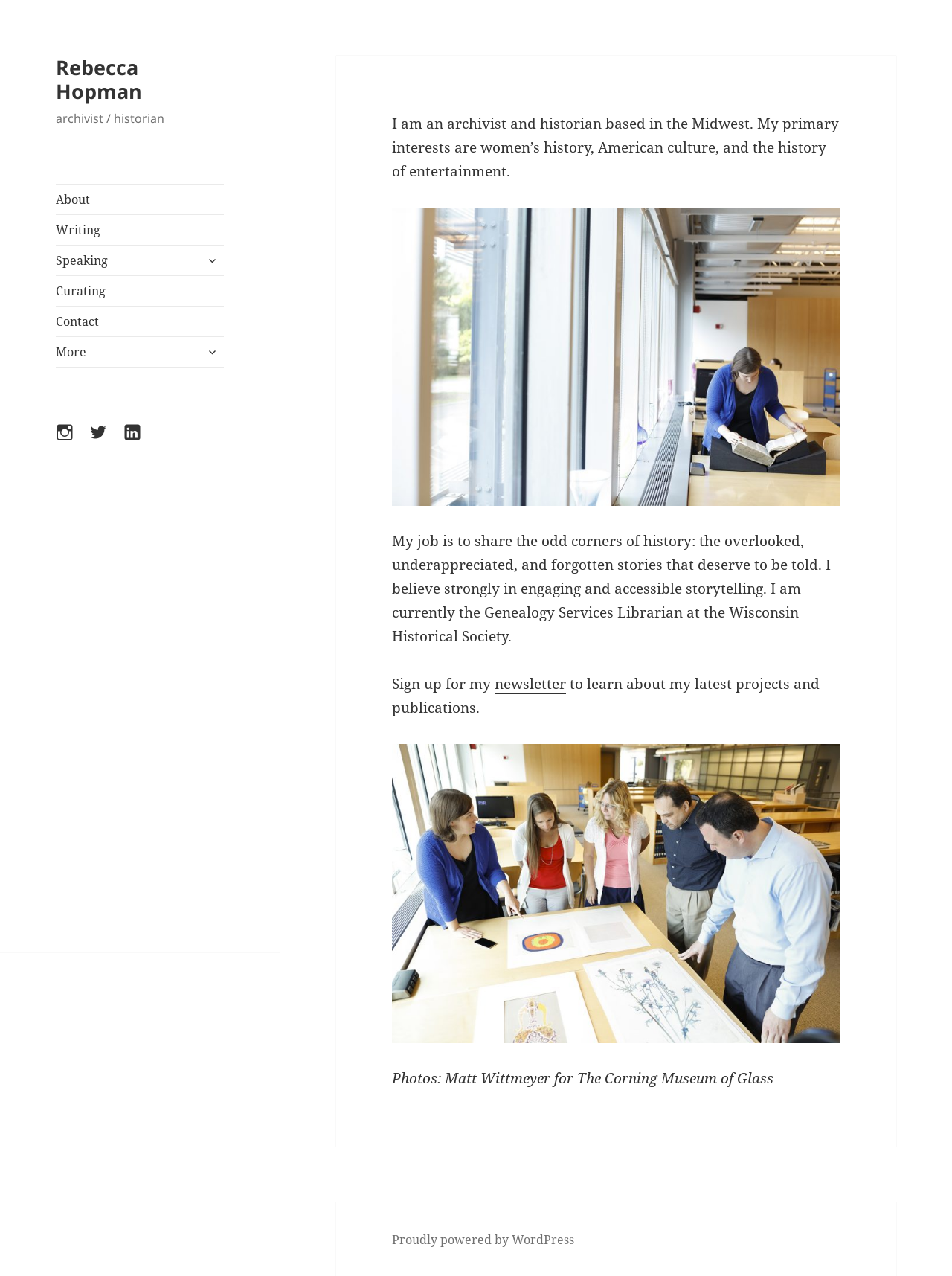Determine the bounding box coordinates of the target area to click to execute the following instruction: "sign up for the newsletter."

[0.52, 0.528, 0.595, 0.544]